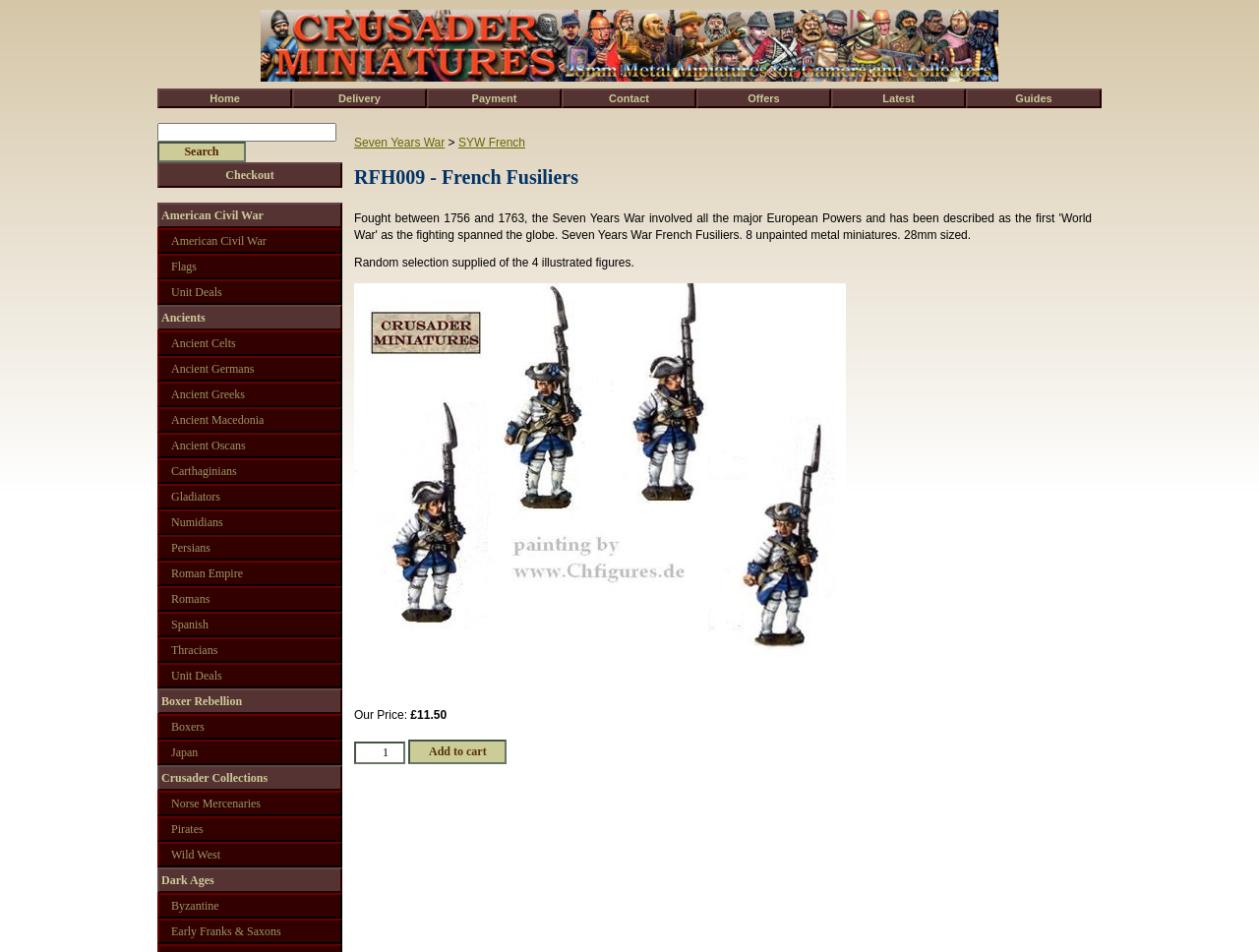What is the name of the manufacturer of French Fusiliers?
Provide a detailed answer to the question using information from the image.

I found the name of the manufacturer of French Fusiliers by looking at the heading element, which is located at the top of the webpage. The heading element displays the text 'RFH009 - French Fusiliers - Crusader Miniatures', indicating that the manufacturer of French Fusiliers is Crusader Miniatures.